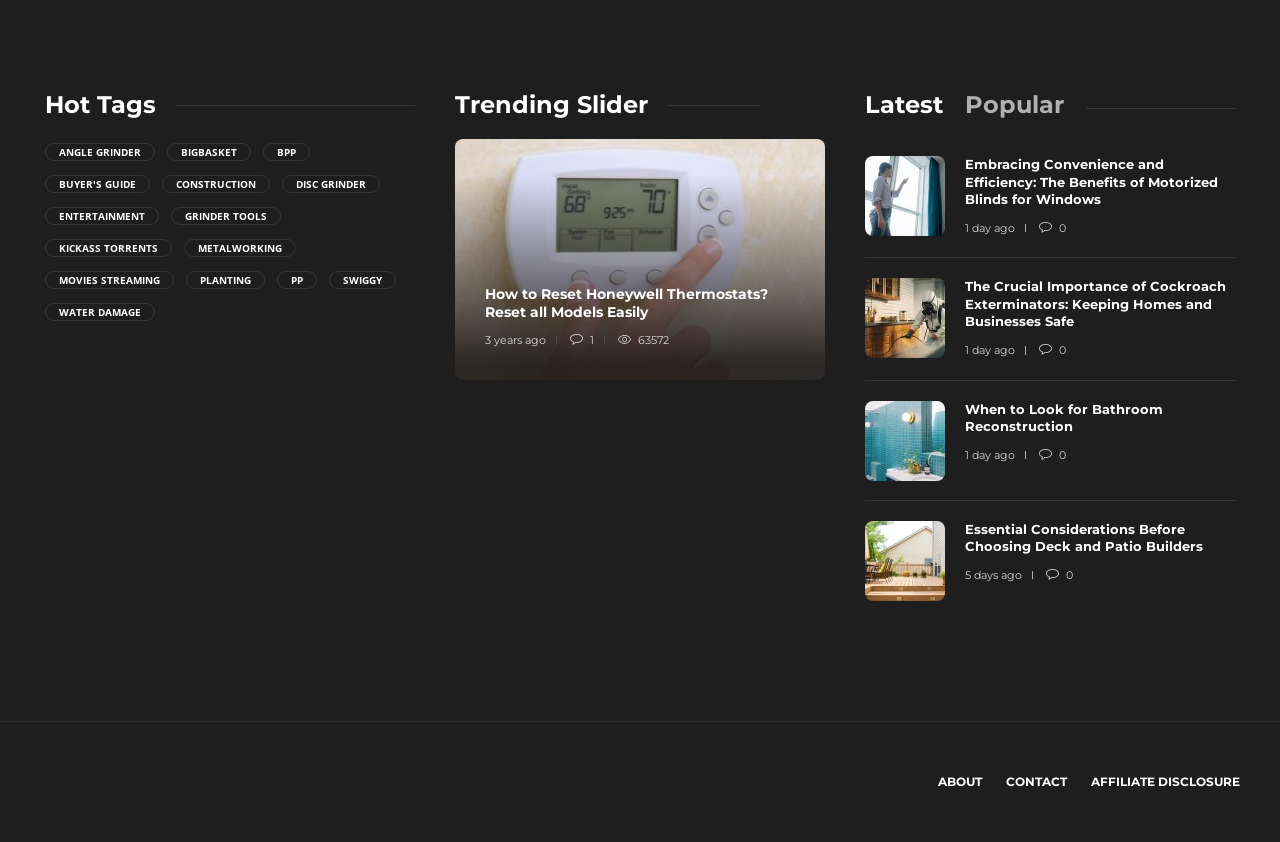Find the bounding box coordinates for the element described here: "5 days ago".

[0.754, 0.674, 0.798, 0.691]